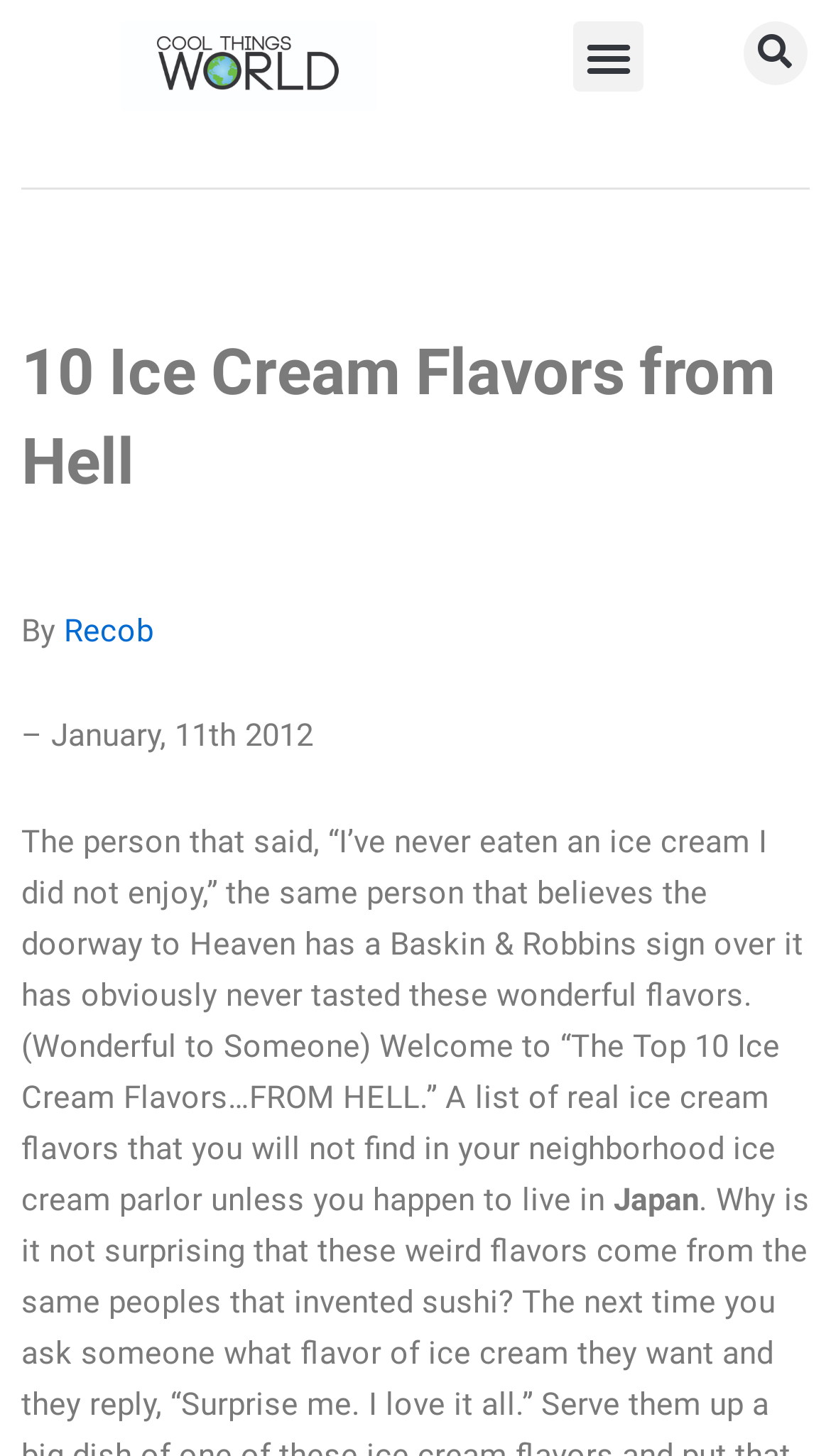Please provide a brief answer to the following inquiry using a single word or phrase:
What is the topic of the article?

Ice cream flavors